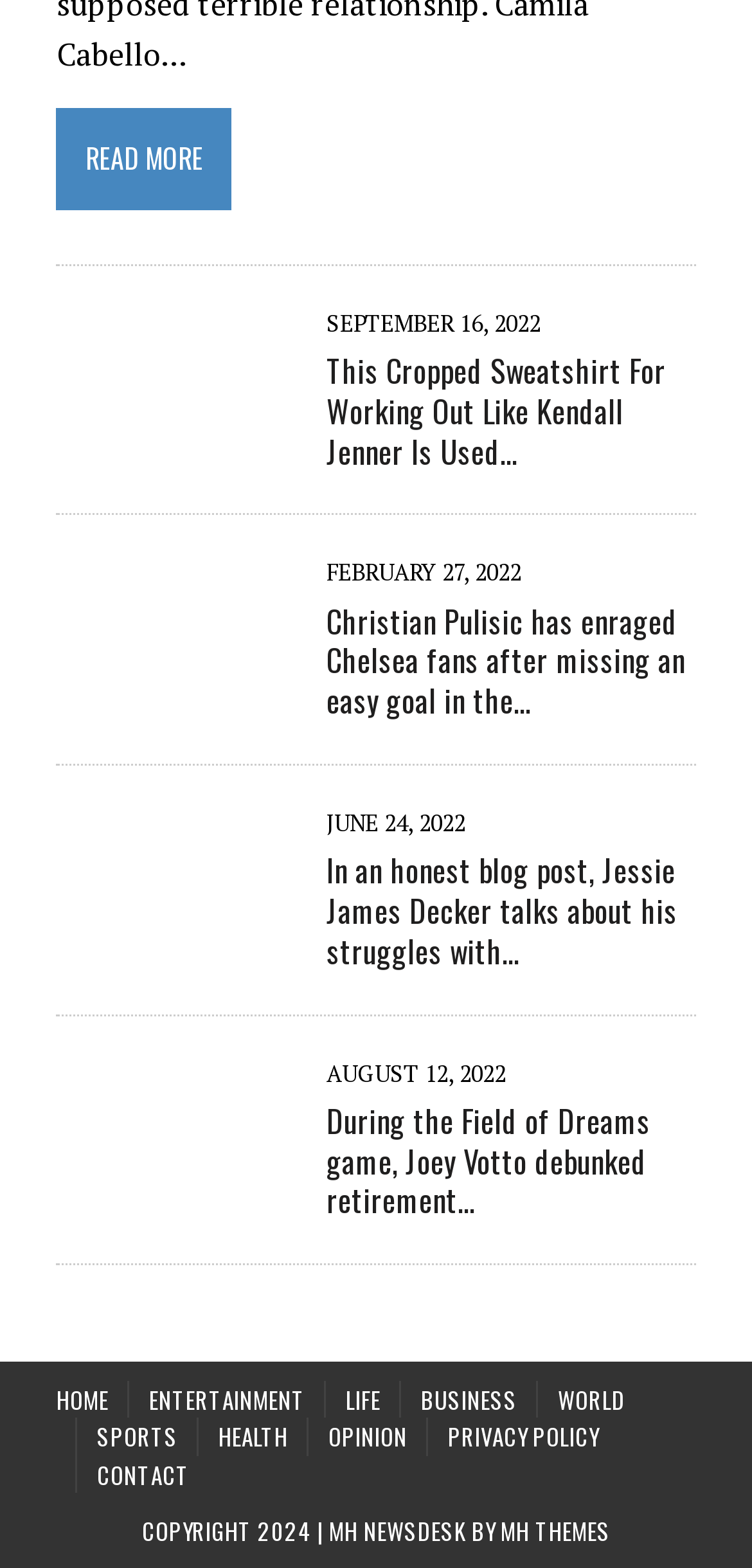What is the date of the latest article?
Using the image, provide a concise answer in one word or a short phrase.

SEPTEMBER 16, 2022